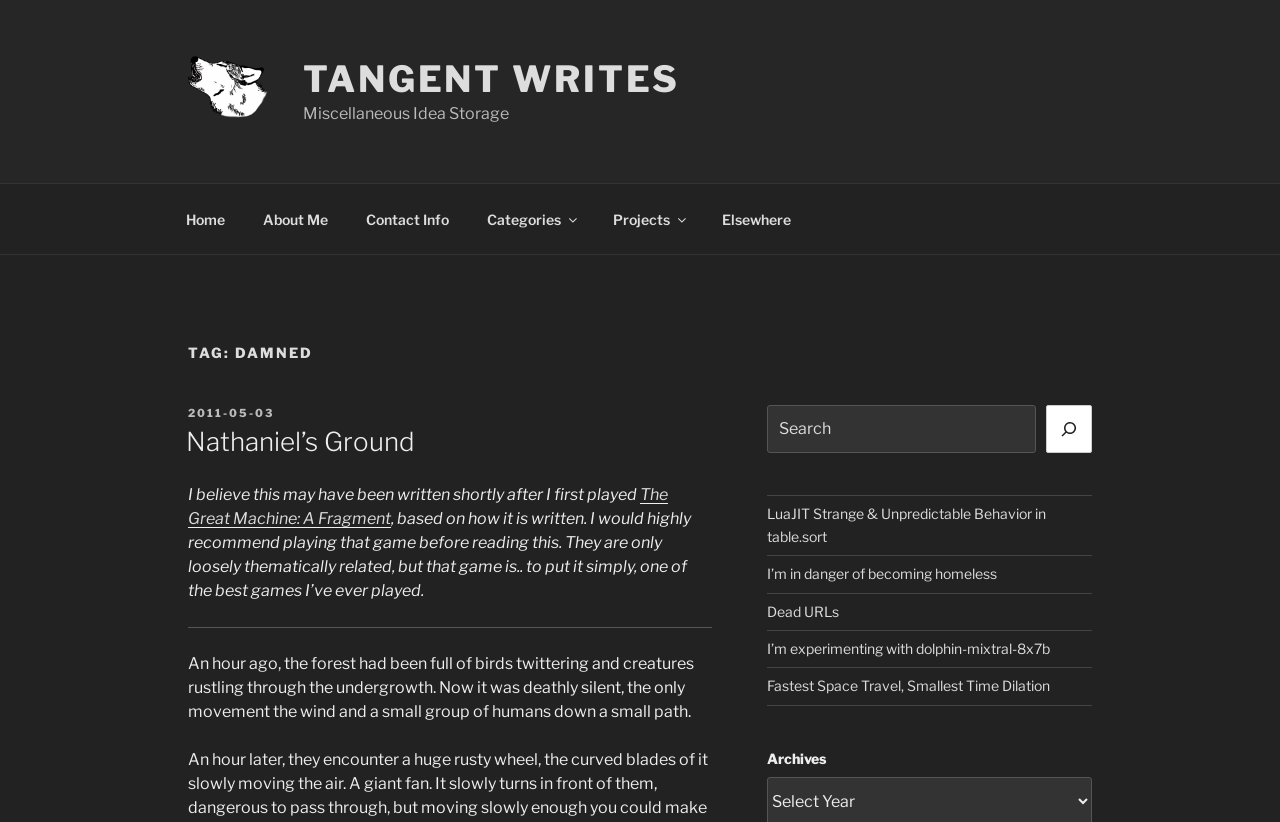Please give a concise answer to this question using a single word or phrase: 
What is the title of the first blog post?

TAG: DAMNED